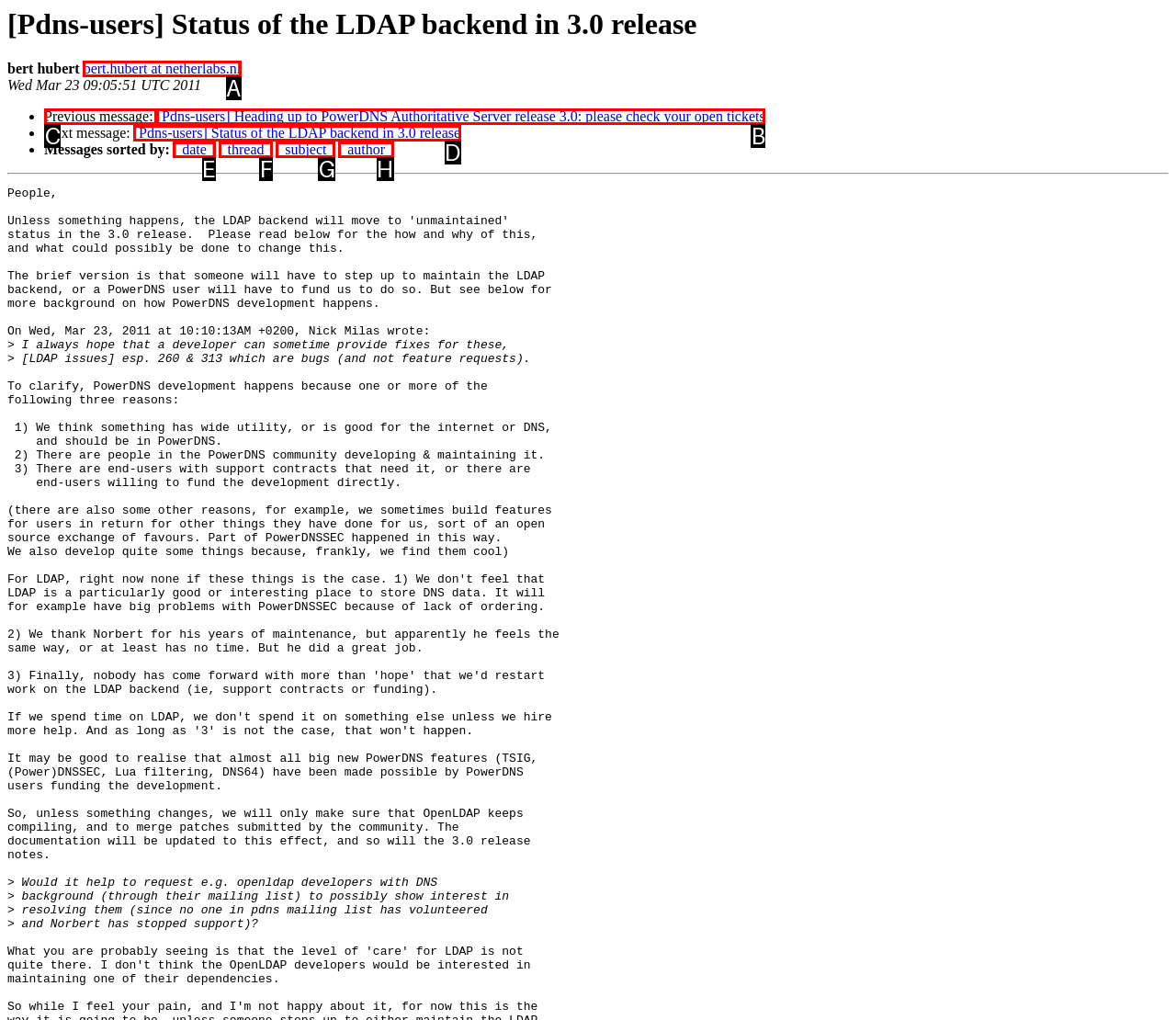Identify the letter of the UI element needed to carry out the task: View previous message
Reply with the letter of the chosen option.

C